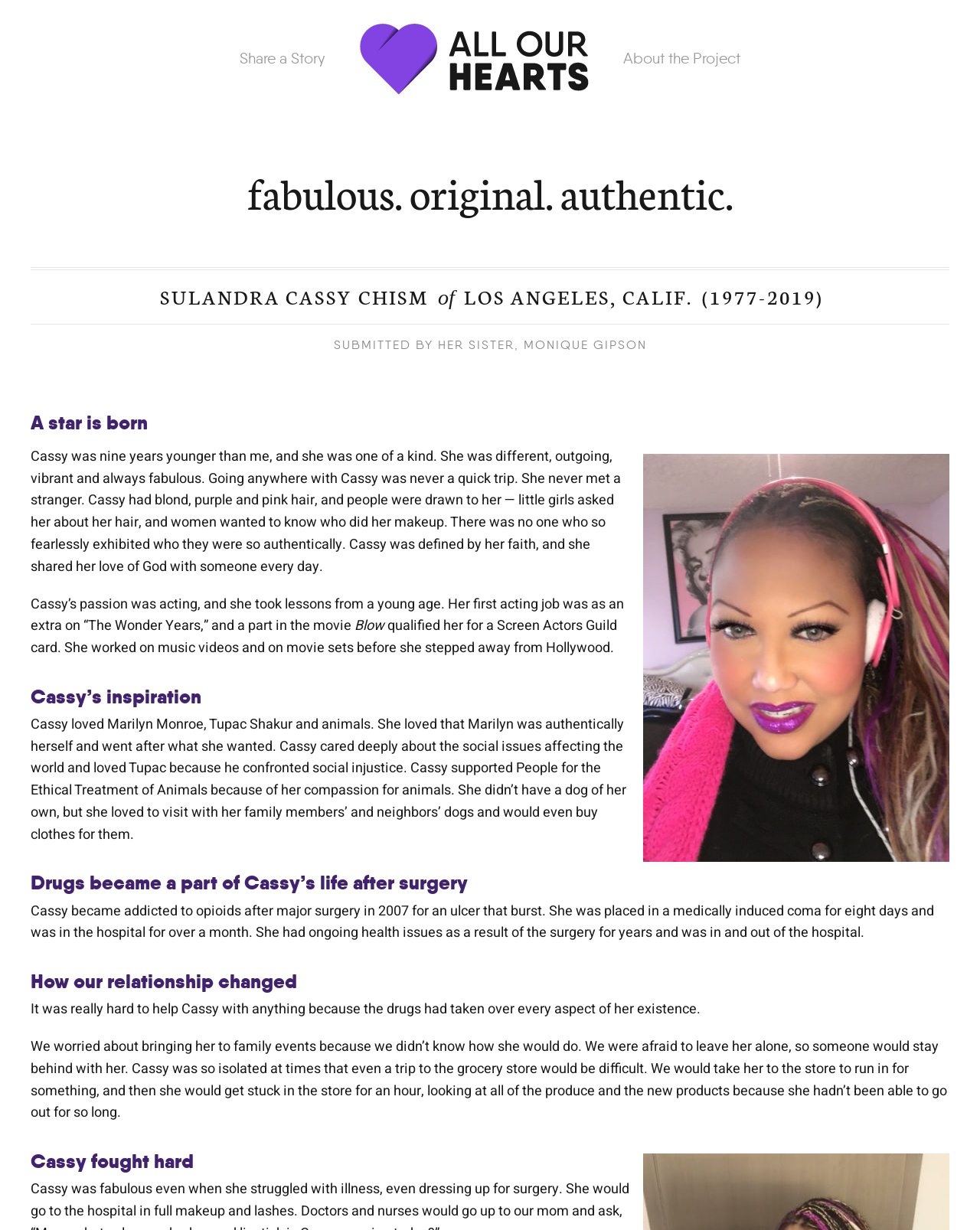What was Cassy's inspiration?
Please provide a detailed and comprehensive answer to the question.

I found this answer by reading the text 'Cassy loved Marilyn Monroe, Tupac Shakur and animals.' which suggests that Marilyn Monroe and Tupac Shakur were Cassy's inspirations.